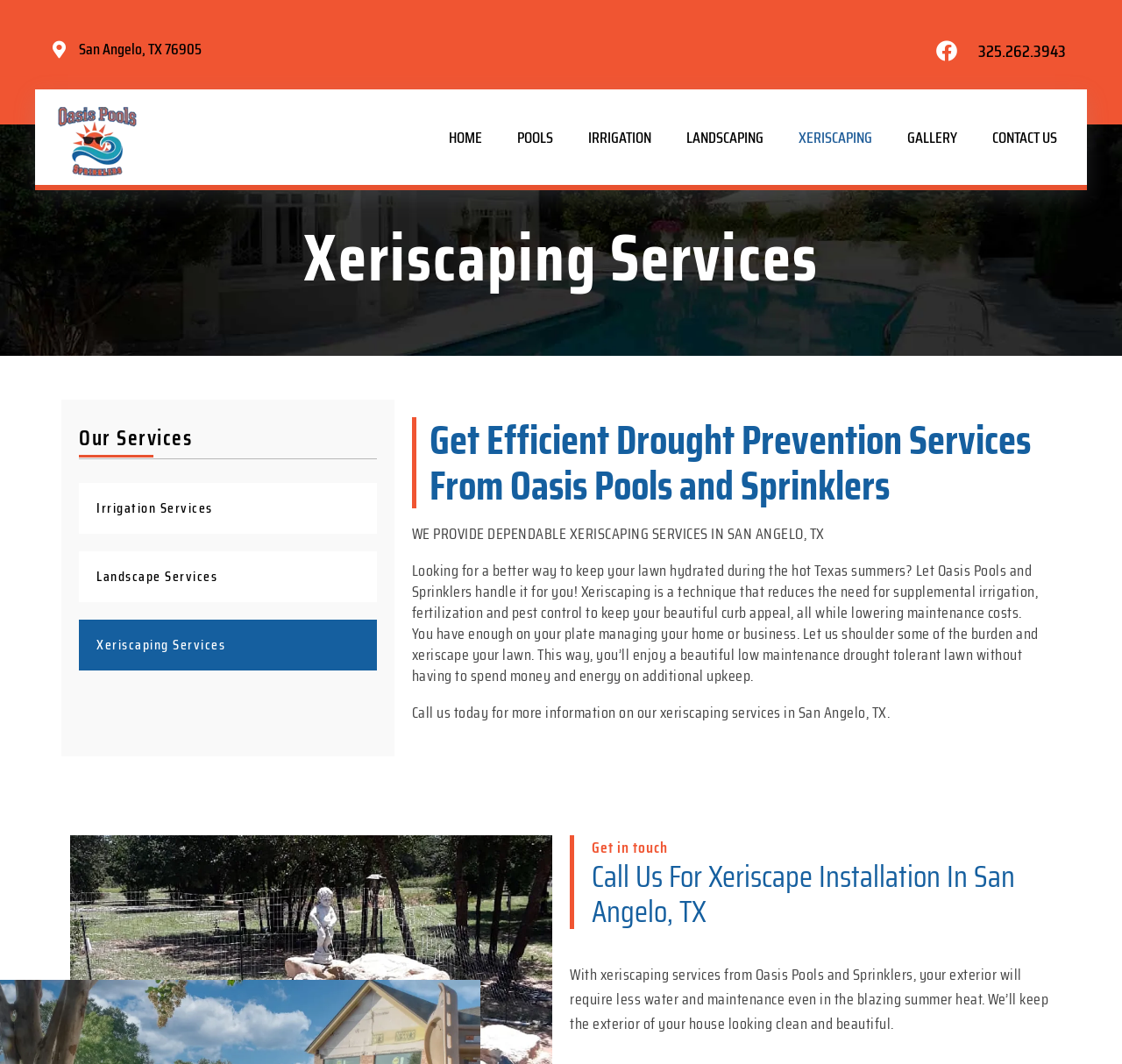Generate a comprehensive caption for the webpage you are viewing.

The webpage is about xeriscaping services provided by Oasis Pools and Sprinklers in San Angelo, TX. At the top left, there is an address "San Angelo, TX 76905" and a phone number "325.262.3943" at the top right. Below the address, there is a logo of Oasis Pools and Sprinklers in San Angelo, TX, which is an image with a link to the company's homepage.

The main navigation menu is located at the top center, consisting of 7 links: "HOME", "POOLS", "IRRIGATION", "LANDSCAPING", "XERISCAPING", "GALLERY", and "CONTACT US". 

The main content is divided into several sections. The first section has a heading "Xeriscaping Services" and describes the services provided by Oasis Pools and Sprinklers. Below this section, there are three sections with headings "Our Services", "Irrigation Services", and "Landscape Services", each with a link to the corresponding service page.

The next section has a heading "Get Efficient Drought Prevention Services From Oasis Pools and Sprinklers" and describes the benefits of xeriscaping, including reducing the need for supplemental irrigation, fertilization, and pest control. This section also explains how Oasis Pools and Sprinklers can help with xeriscaping services.

Below this section, there is a call-to-action to contact the company for more information on their xeriscaping services. The final section has a heading "Get in touch" and "Call Us For Xeriscape Installation In San Angelo, TX", with a brief description of the benefits of xeriscaping services from Oasis Pools and Sprinklers.